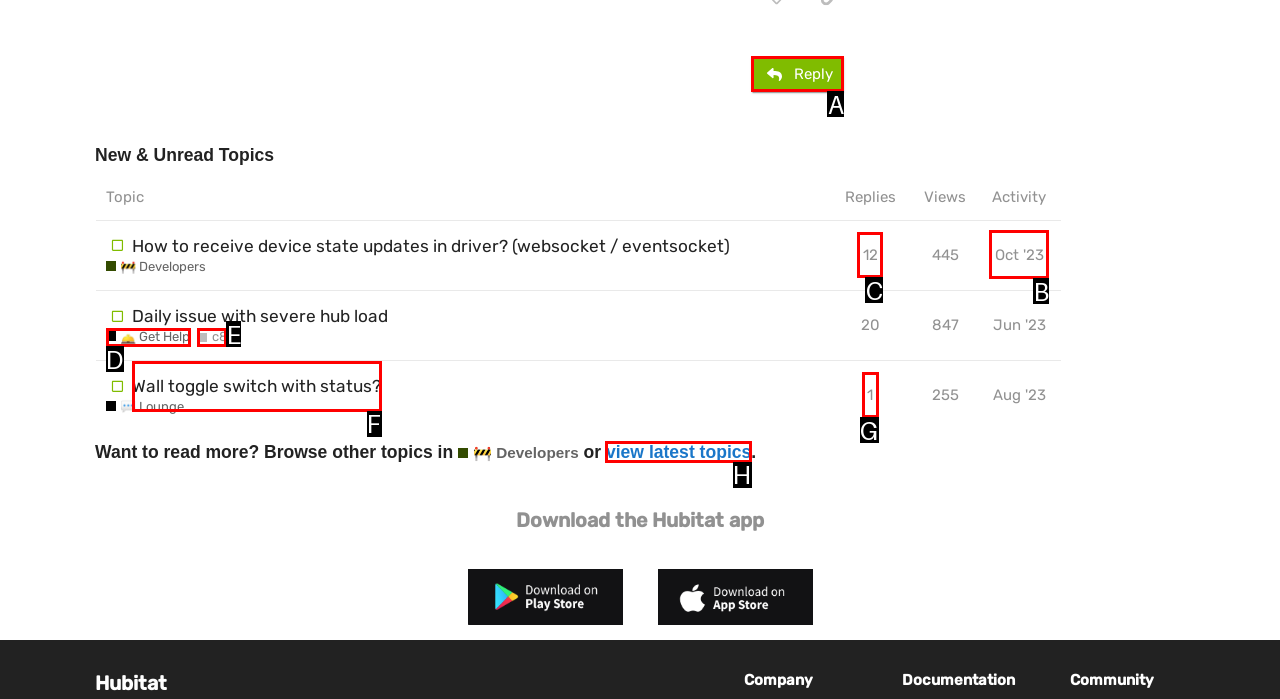Identify the correct HTML element to click to accomplish this task: View latest topics
Respond with the letter corresponding to the correct choice.

H